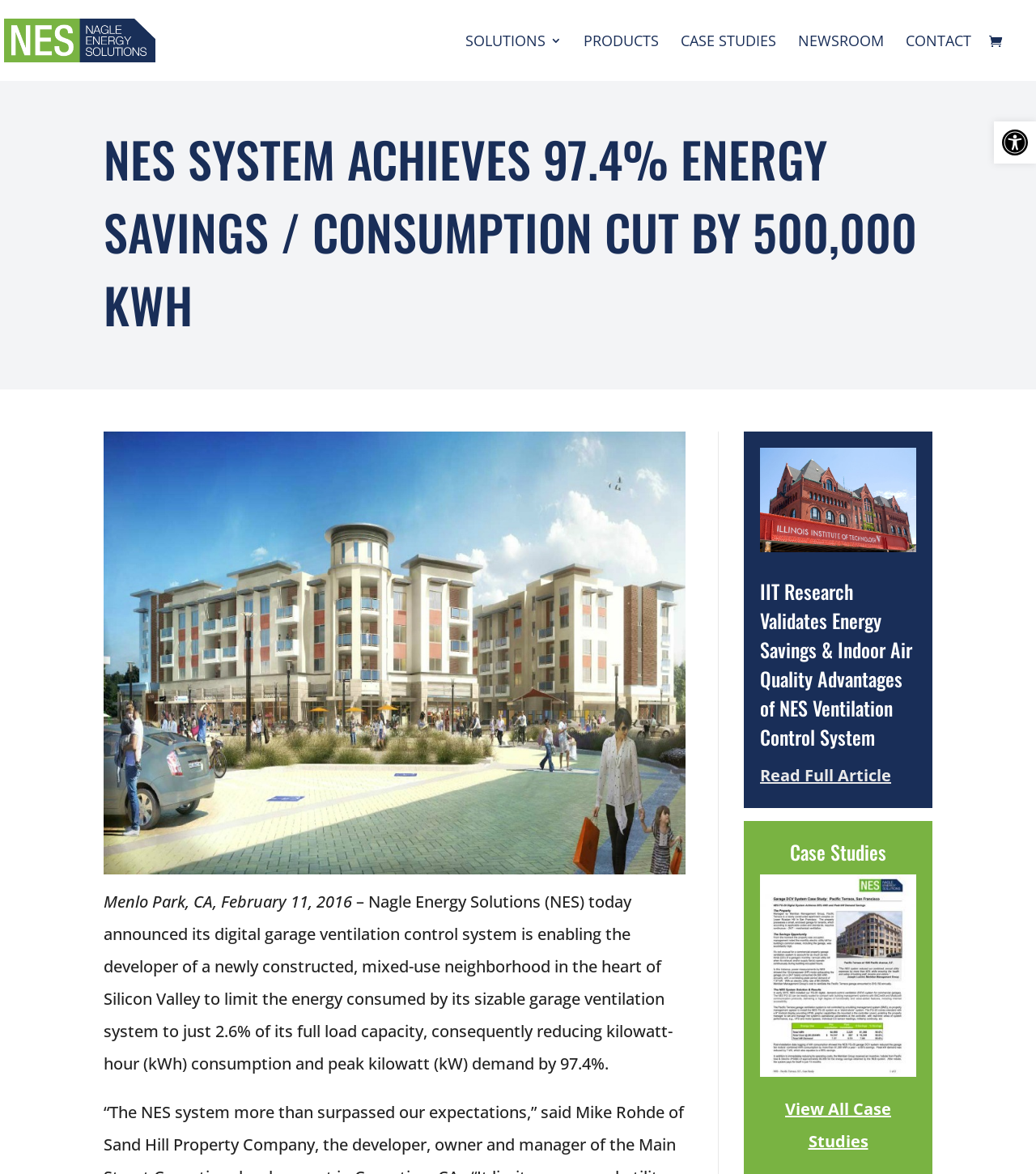Find the bounding box of the UI element described as: "parent_node: SOLUTIONS". The bounding box coordinates should be given as four float values between 0 and 1, i.e., [left, top, right, bottom].

[0.955, 0.028, 0.975, 0.044]